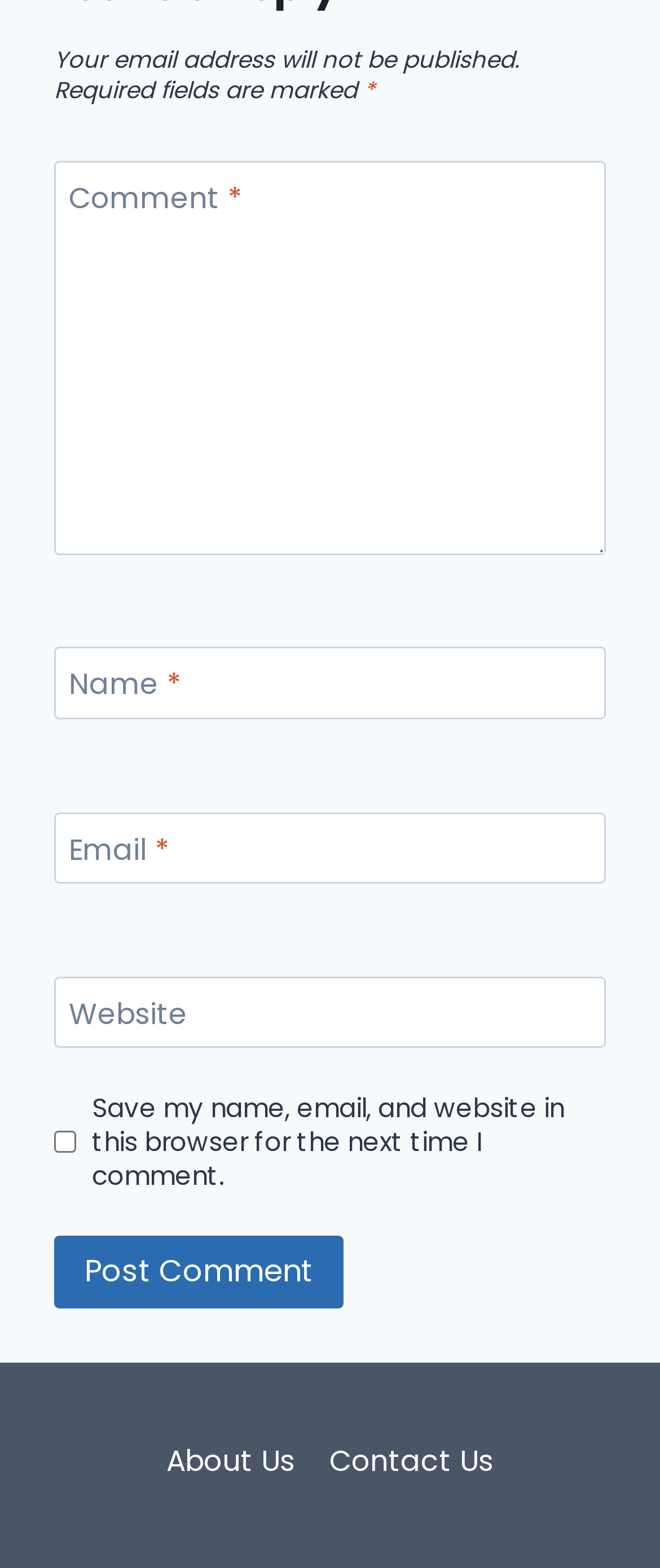Pinpoint the bounding box coordinates of the clickable area necessary to execute the following instruction: "Input your email". The coordinates should be given as four float numbers between 0 and 1, namely [left, top, right, bottom].

[0.082, 0.518, 0.918, 0.564]